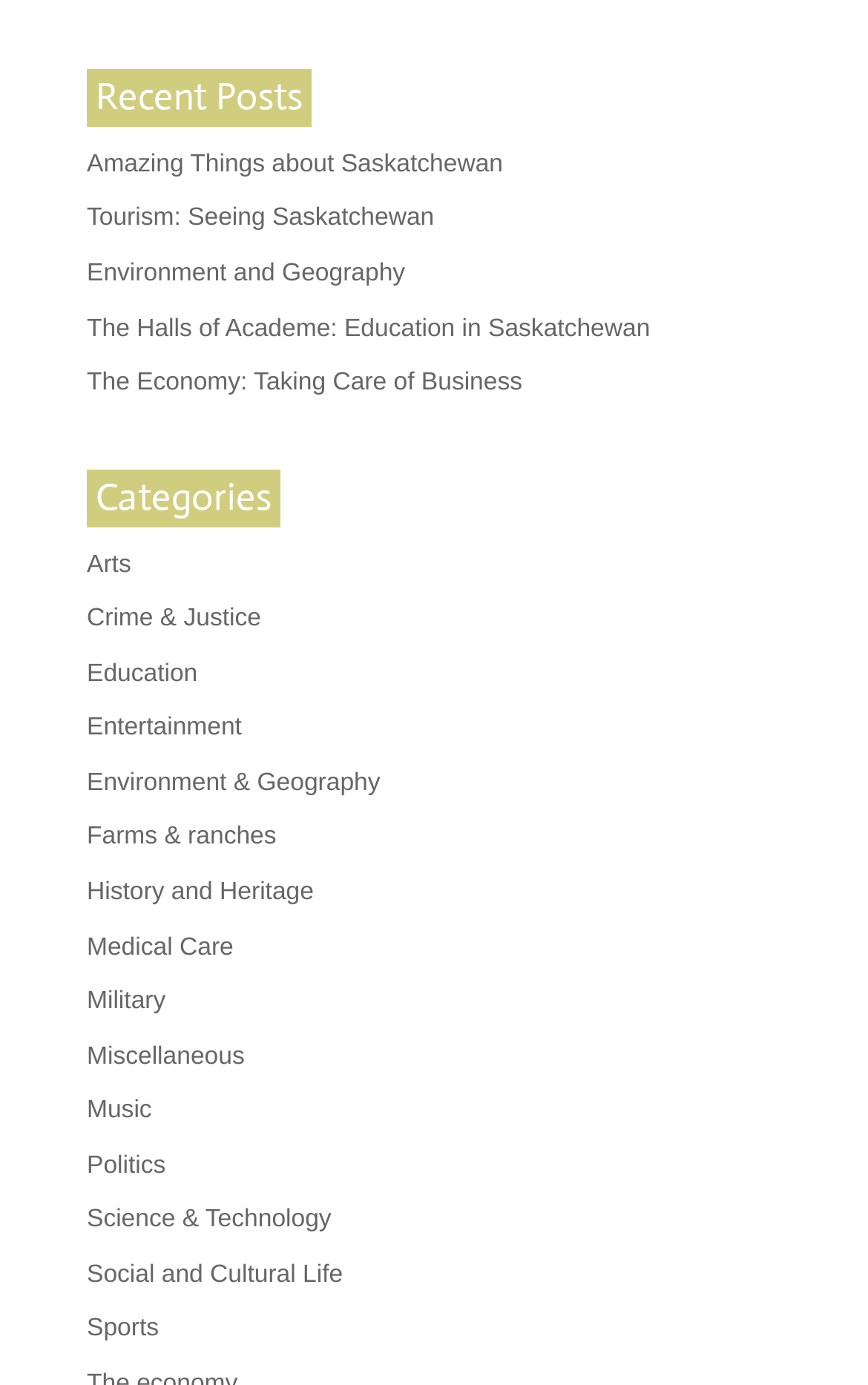Could you please study the image and provide a detailed answer to the question:
How many categories are listed?

I counted the number of links under the 'Categories' heading, starting from 'Arts' to 'Sports', and found 19 categories in total.